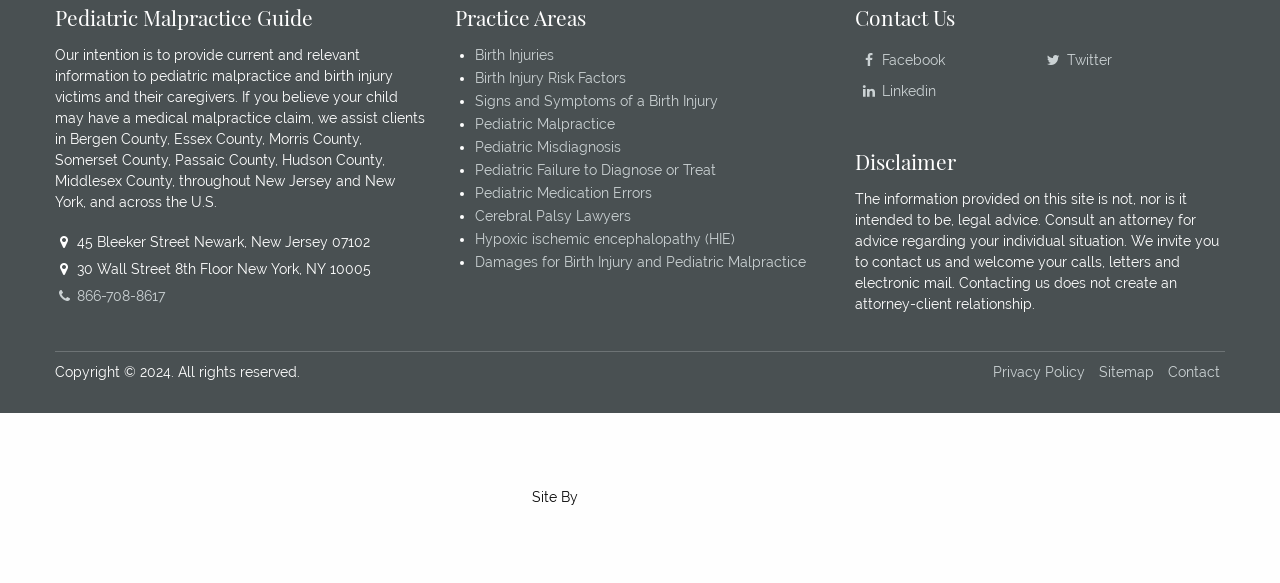Please provide the bounding box coordinates for the element that needs to be clicked to perform the following instruction: "Click on Store Business Hours". The coordinates should be given as four float numbers between 0 and 1, i.e., [left, top, right, bottom].

None